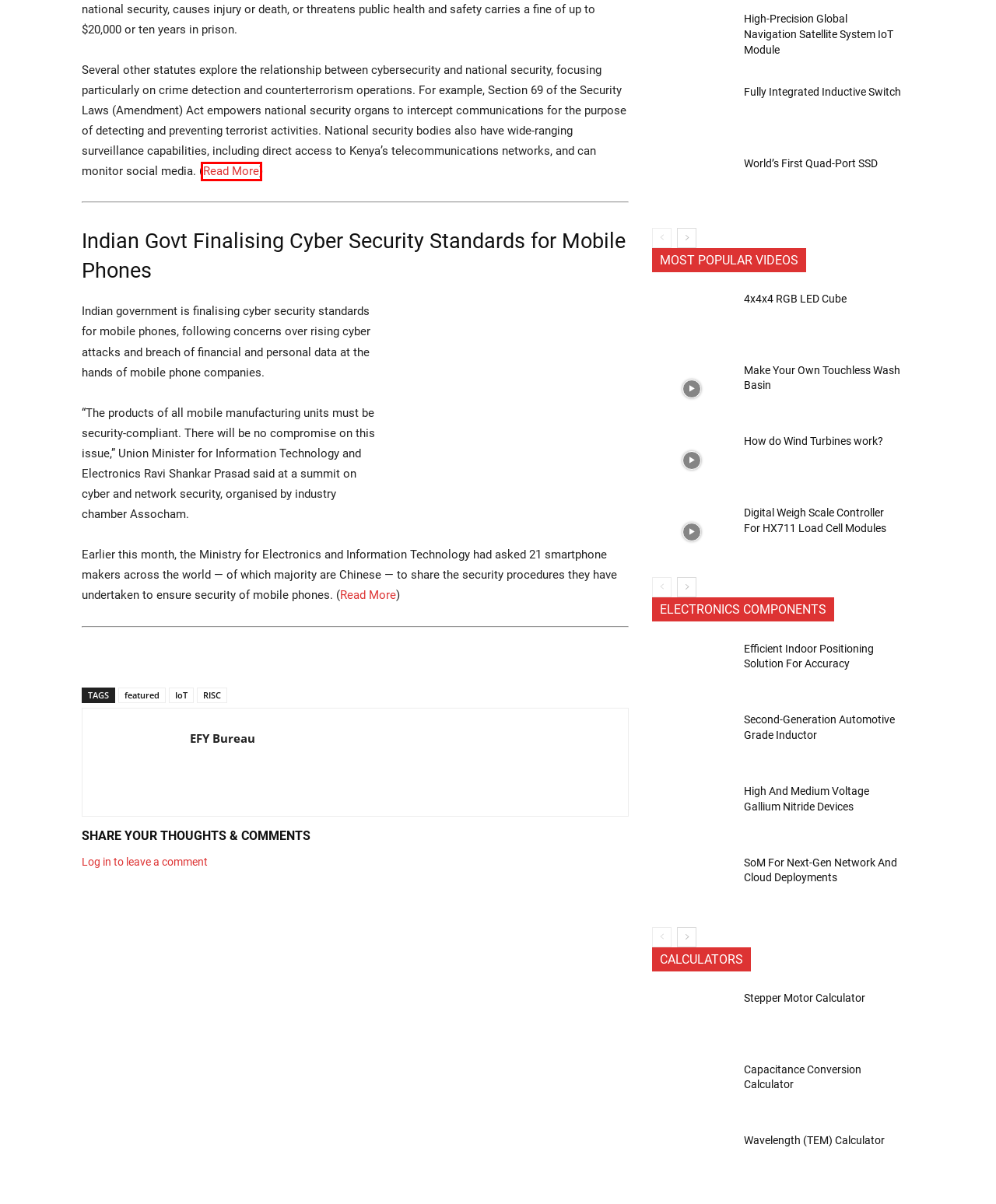You’re provided with a screenshot of a webpage that has a red bounding box around an element. Choose the best matching webpage description for the new page after clicking the element in the red box. The options are:
A. Digital Weigh Scale Controller For HX711 Load Cell Modules
B. Fully Integrated Inductive Switch
C. RISC Archives - Electronics For You
D. Improving Electoral Cybersecurity in Kenya | Lawfare
E. Wavelength (TEM) Calculator
F. IoT Archives - Electronics For You
G. Second-Generation Automotive Grade Inductor
H. 4x4x4 RGB LED Cube | Full DIY Project

D